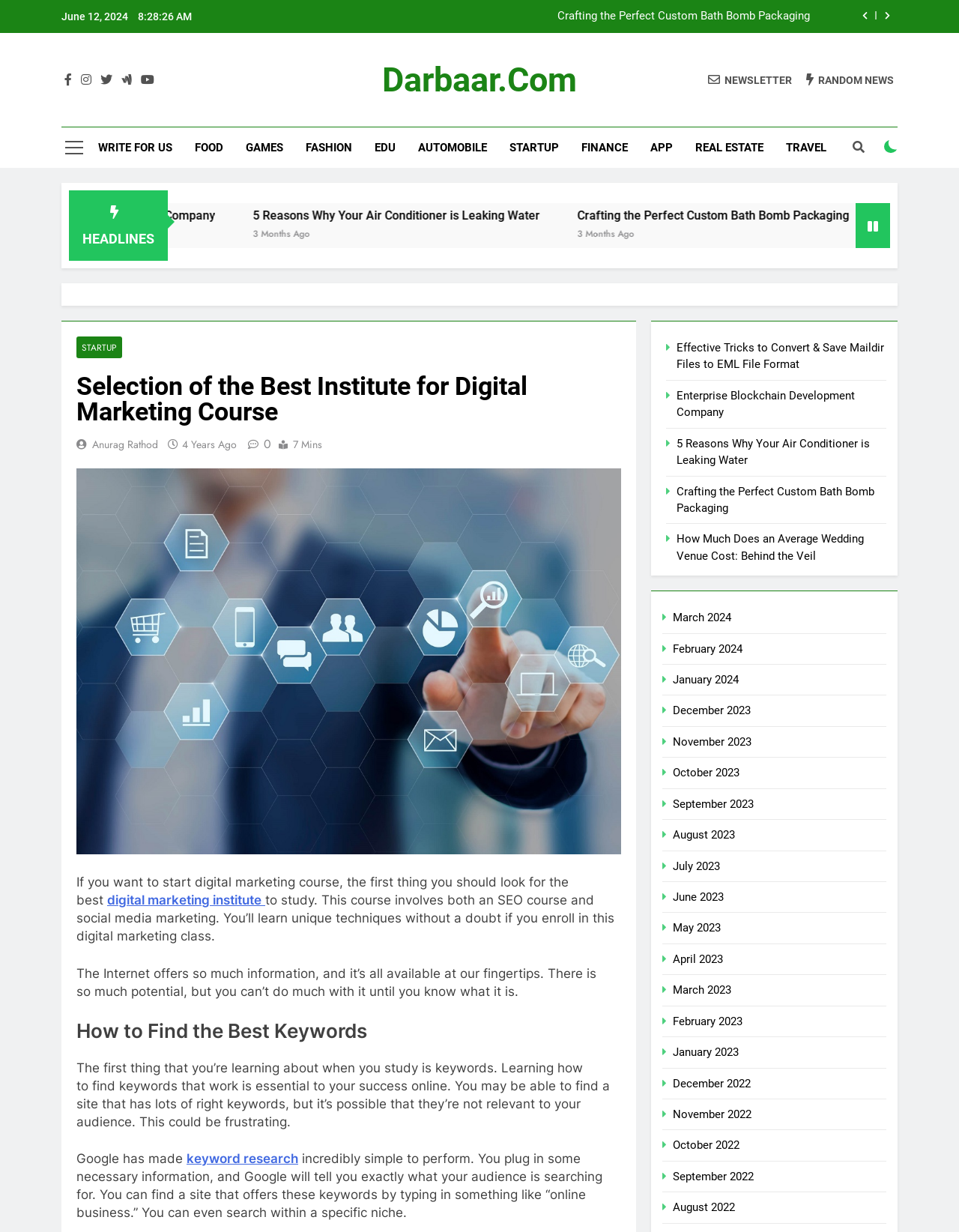Give a one-word or phrase response to the following question: What is the date and time displayed at the top?

June 12, 2024 8:28:26 AM